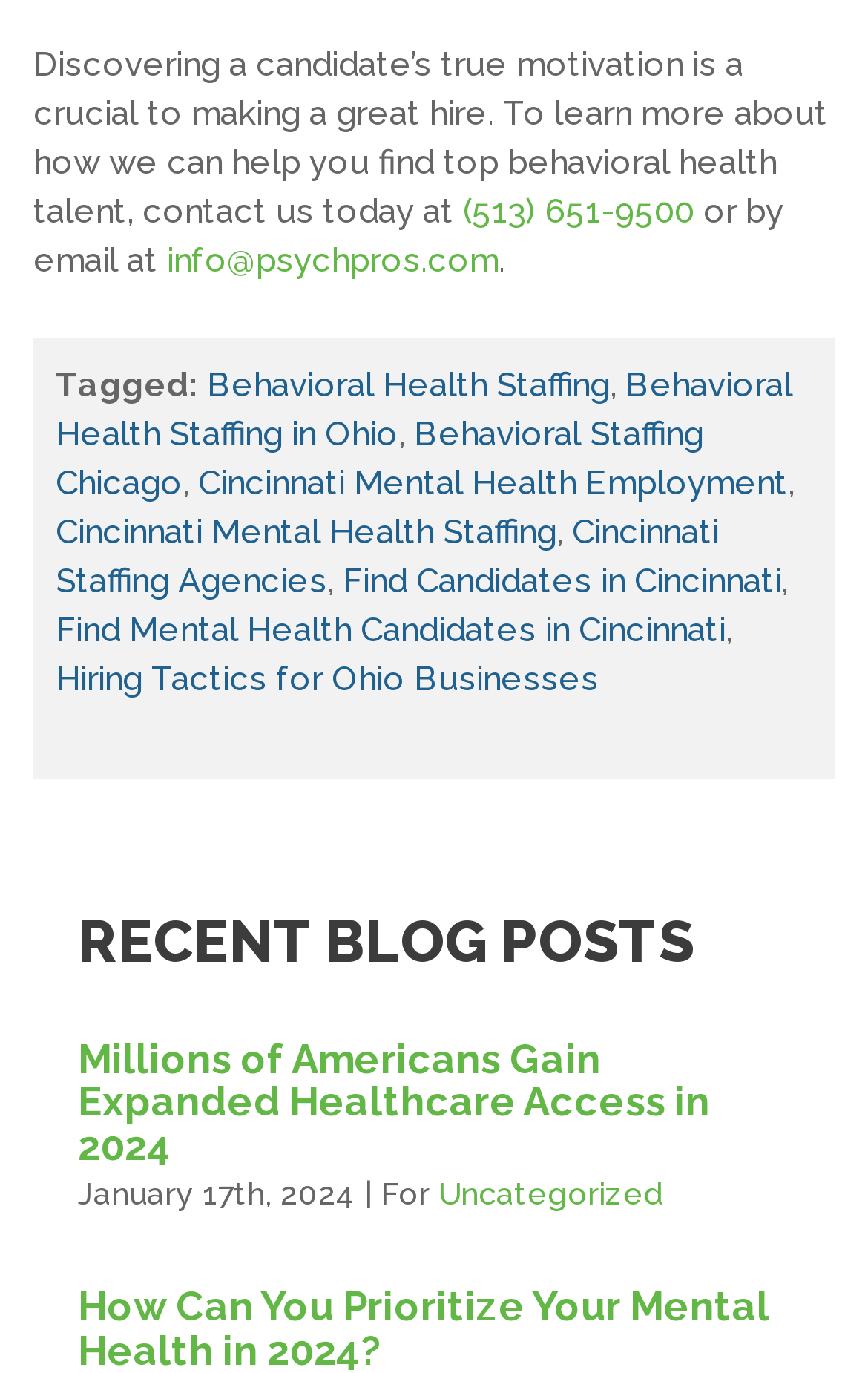Show the bounding box coordinates of the element that should be clicked to complete the task: "view the blog post about Millions of Americans Gain Expanded Healthcare Access in 2024".

[0.09, 0.753, 0.818, 0.853]